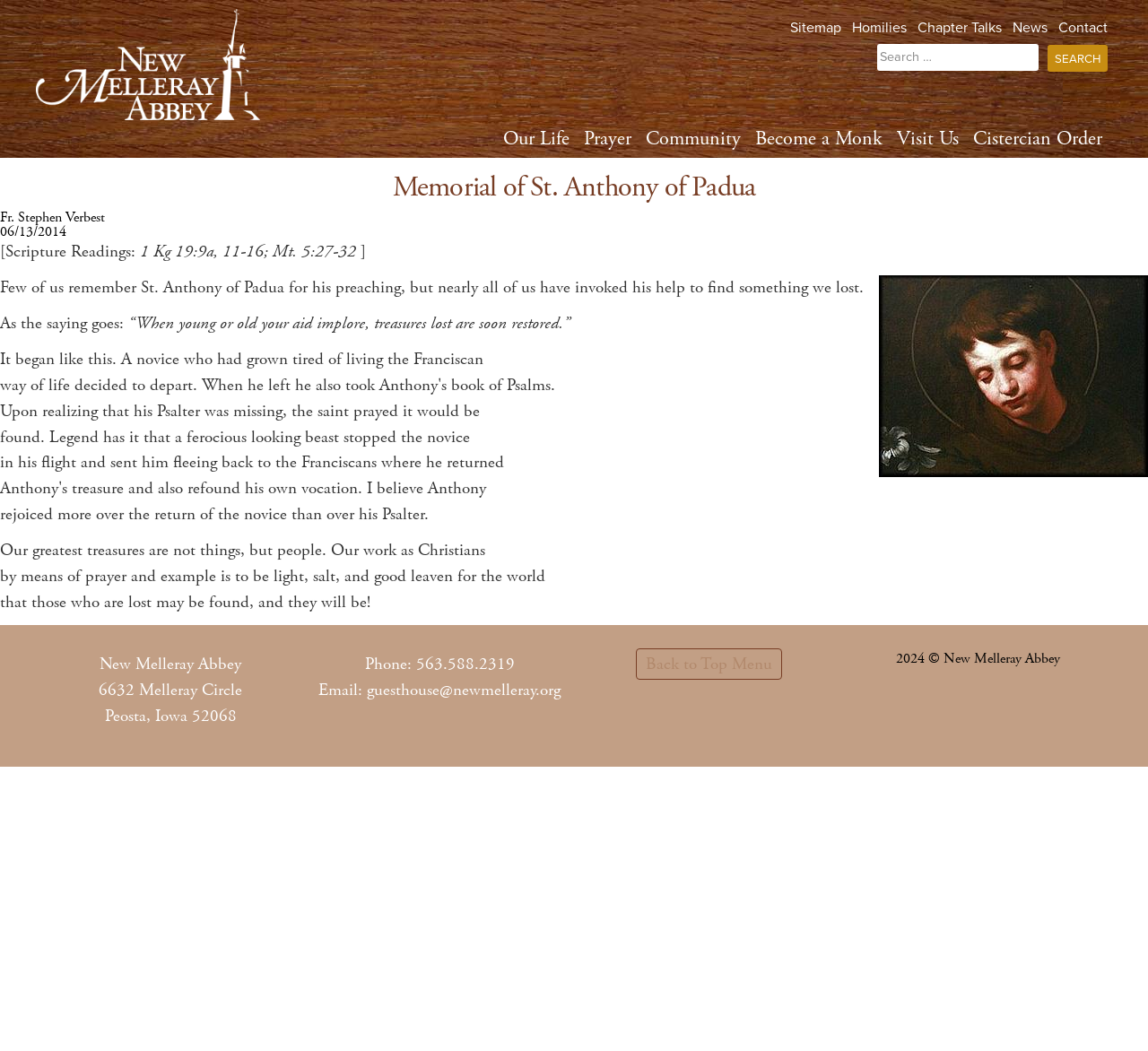Who is the author of the homily?
Craft a detailed and extensive response to the question.

I found the answer by looking at the complementary section of the webpage, where it says 'Fr. Stephen Verbest' as the author of the homily.